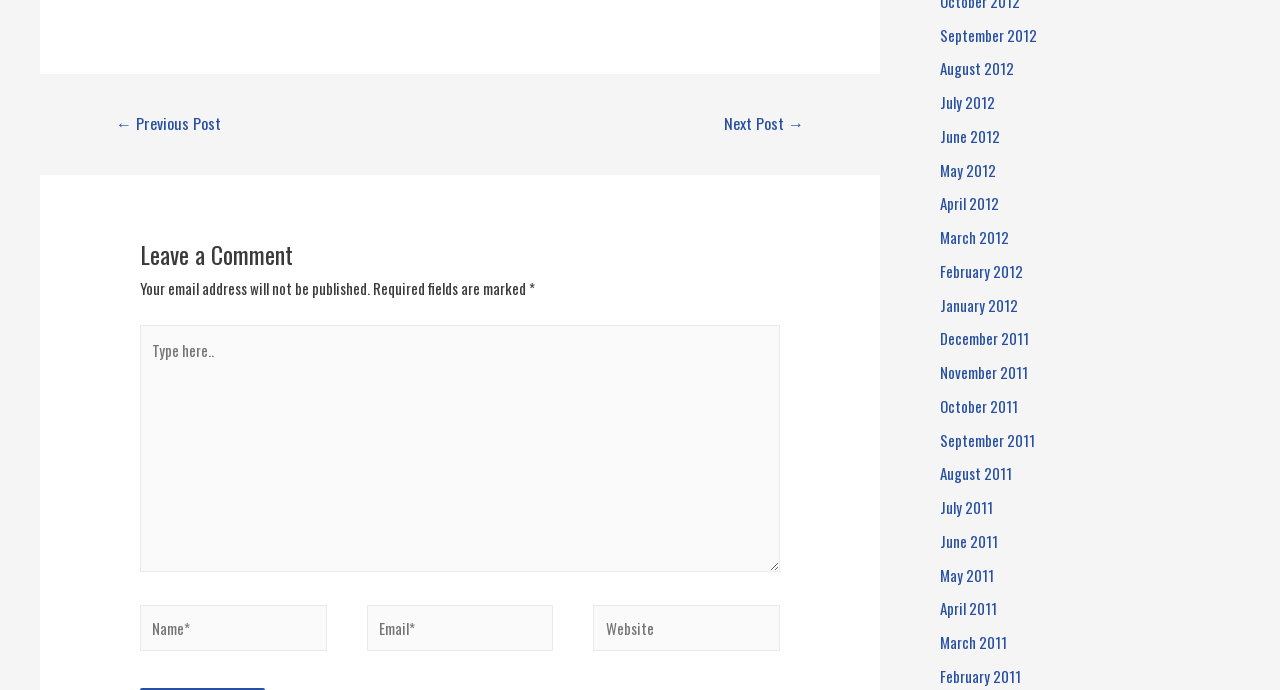Find the bounding box coordinates for the HTML element specified by: "September 2012".

[0.734, 0.034, 0.81, 0.066]